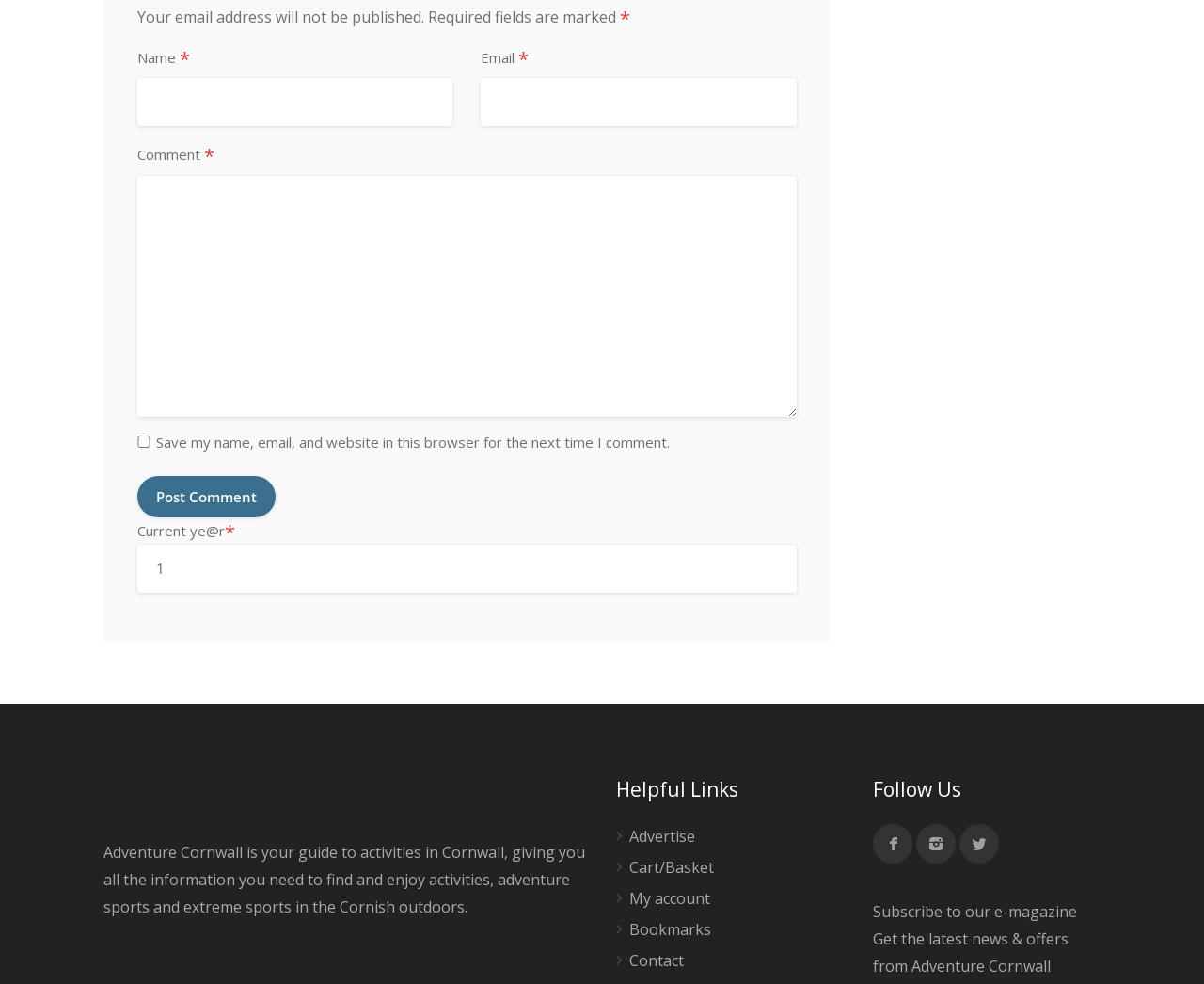Give a one-word or one-phrase response to the question:
What can you subscribe to?

E-magazine